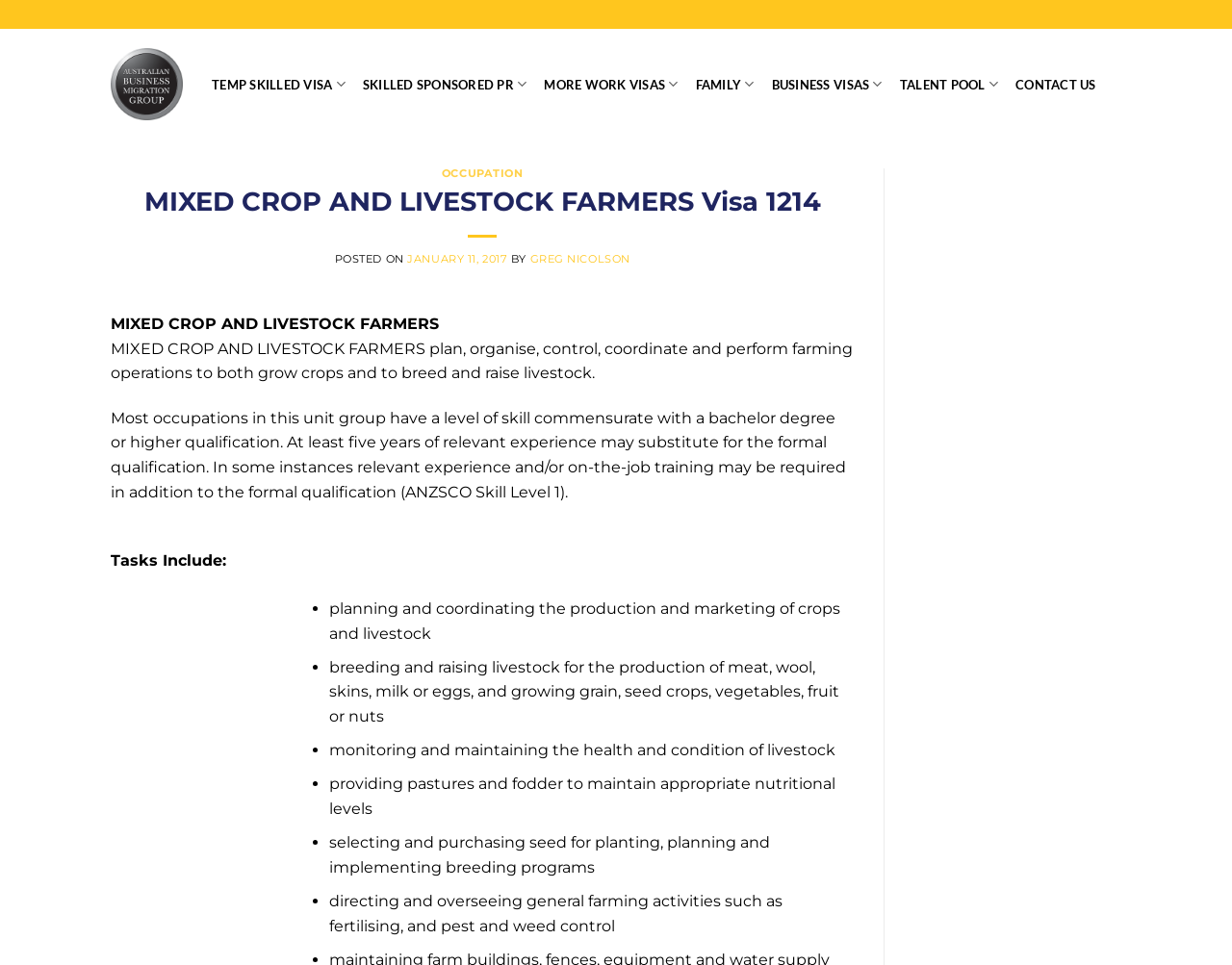Analyze the image and answer the question with as much detail as possible: 
What is the purpose of the occupation?

I found the answer by reading the static text 'MIXED CROP AND LIVESTOCK FARMERS plan, organise, control, coordinate and perform farming operations to both grow crops and to breed and raise livestock.' which describes the purpose of the occupation.